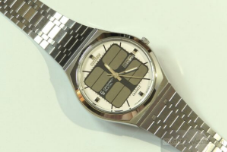Please answer the following question using a single word or phrase: 
What is the condition of the watch?

Mint condition